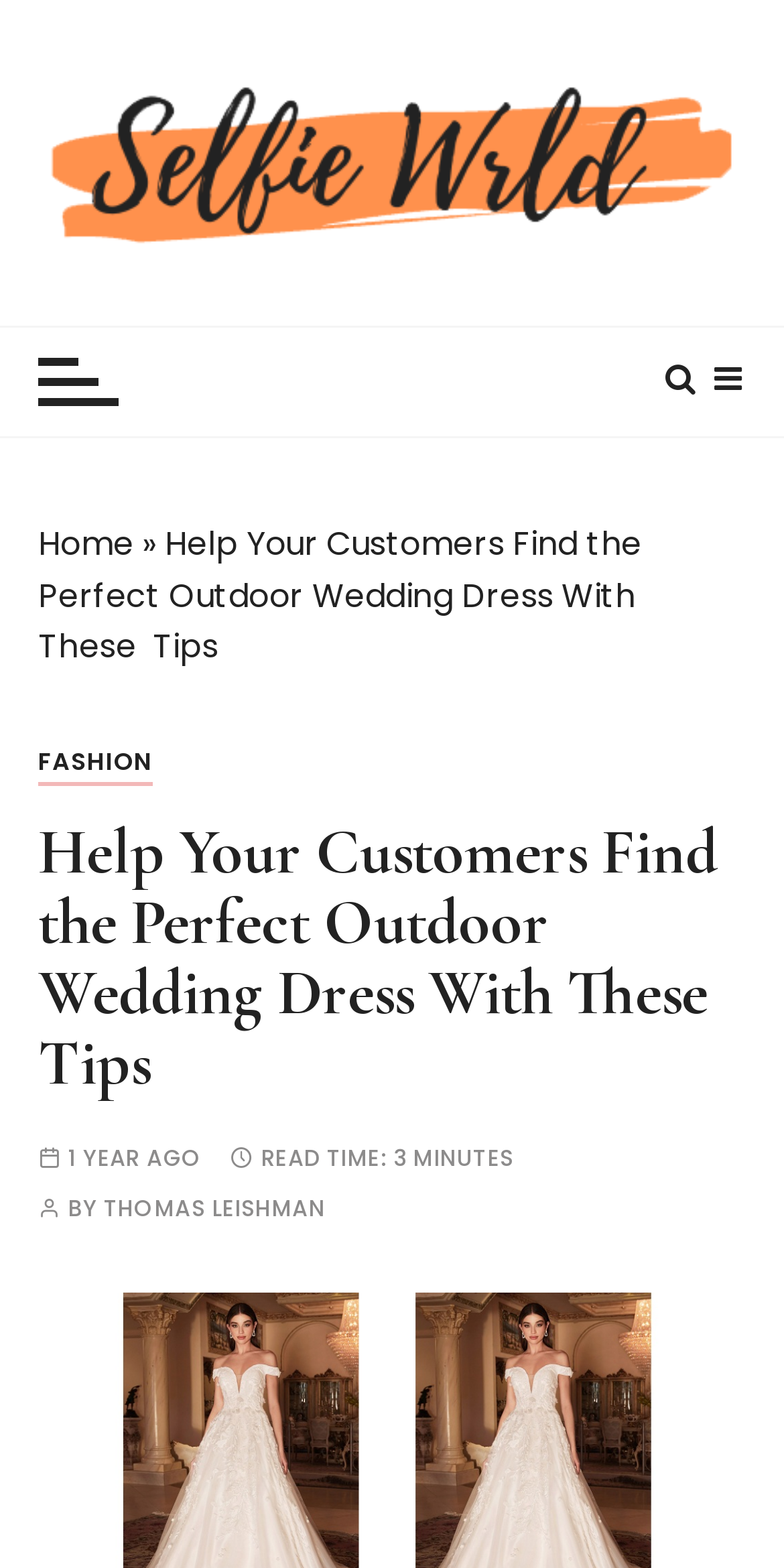How long does it take to read the article?
Answer the question using a single word or phrase, according to the image.

3 minutes